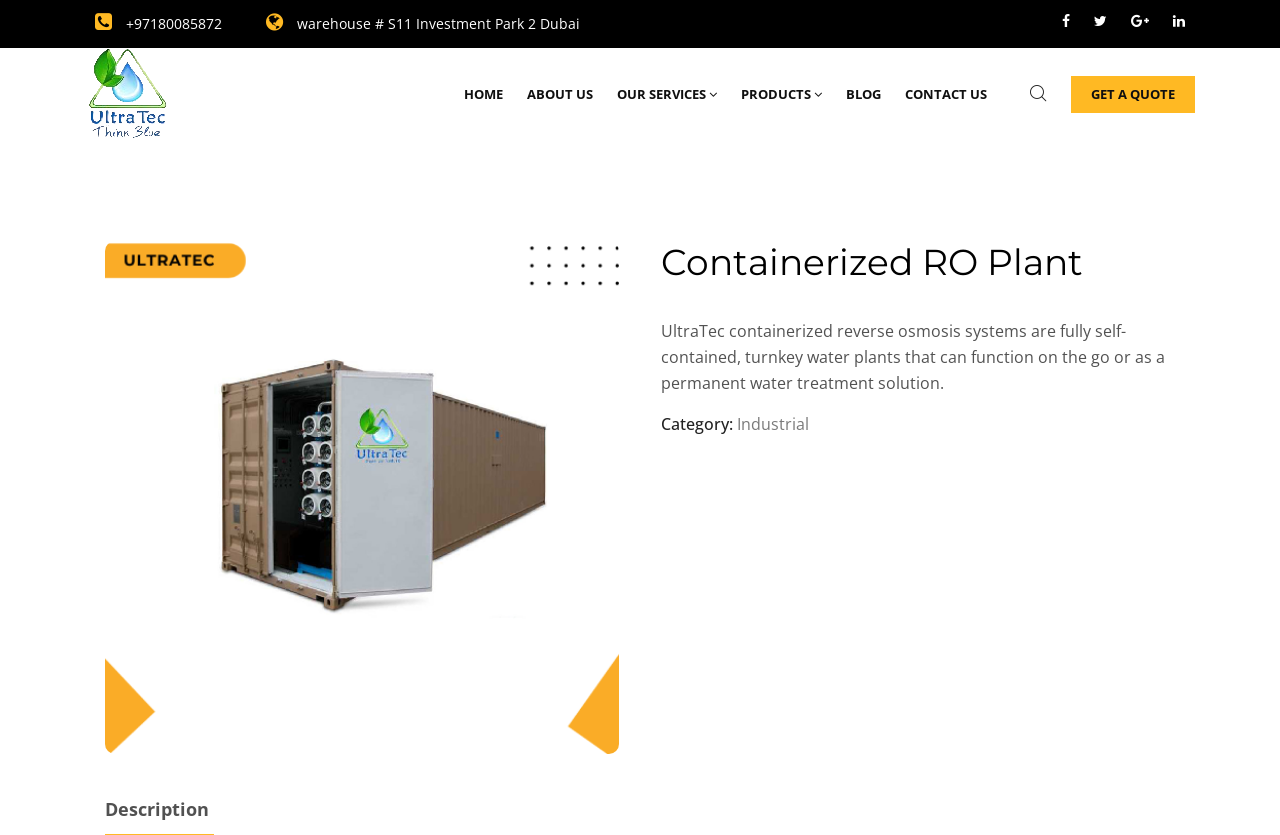Refer to the image and offer a detailed explanation in response to the question: What is the name of the company?

I found the company name by looking at the image element with the text 'watertreatment.ae', which is likely the company logo, and the surrounding link elements with the text 'watertreatment.ae'.